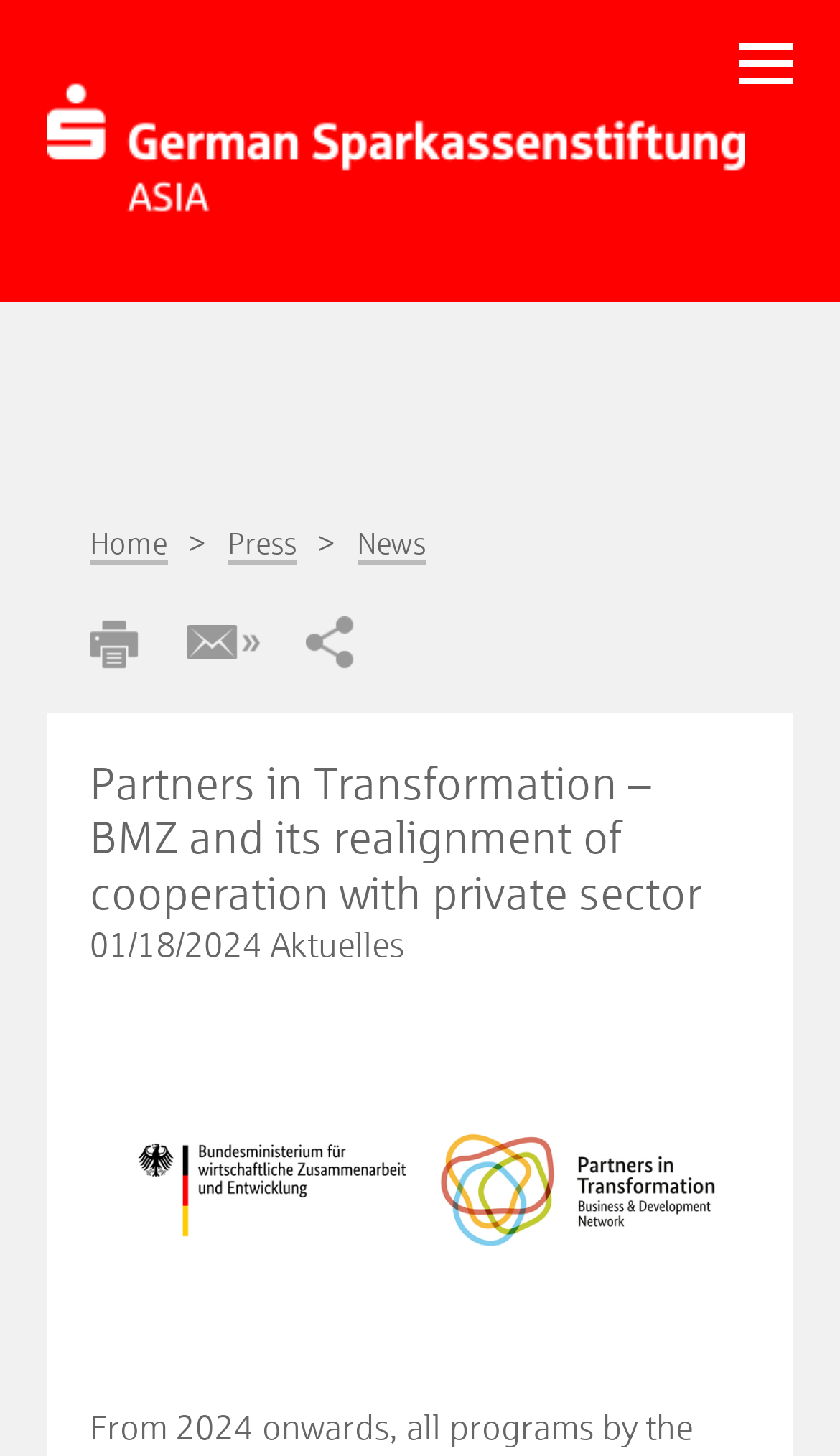Find the bounding box coordinates corresponding to the UI element with the description: "Seite drucken". The coordinates should be formatted as [left, top, right, bottom], with values as floats between 0 and 1.

[0.107, 0.423, 0.171, 0.46]